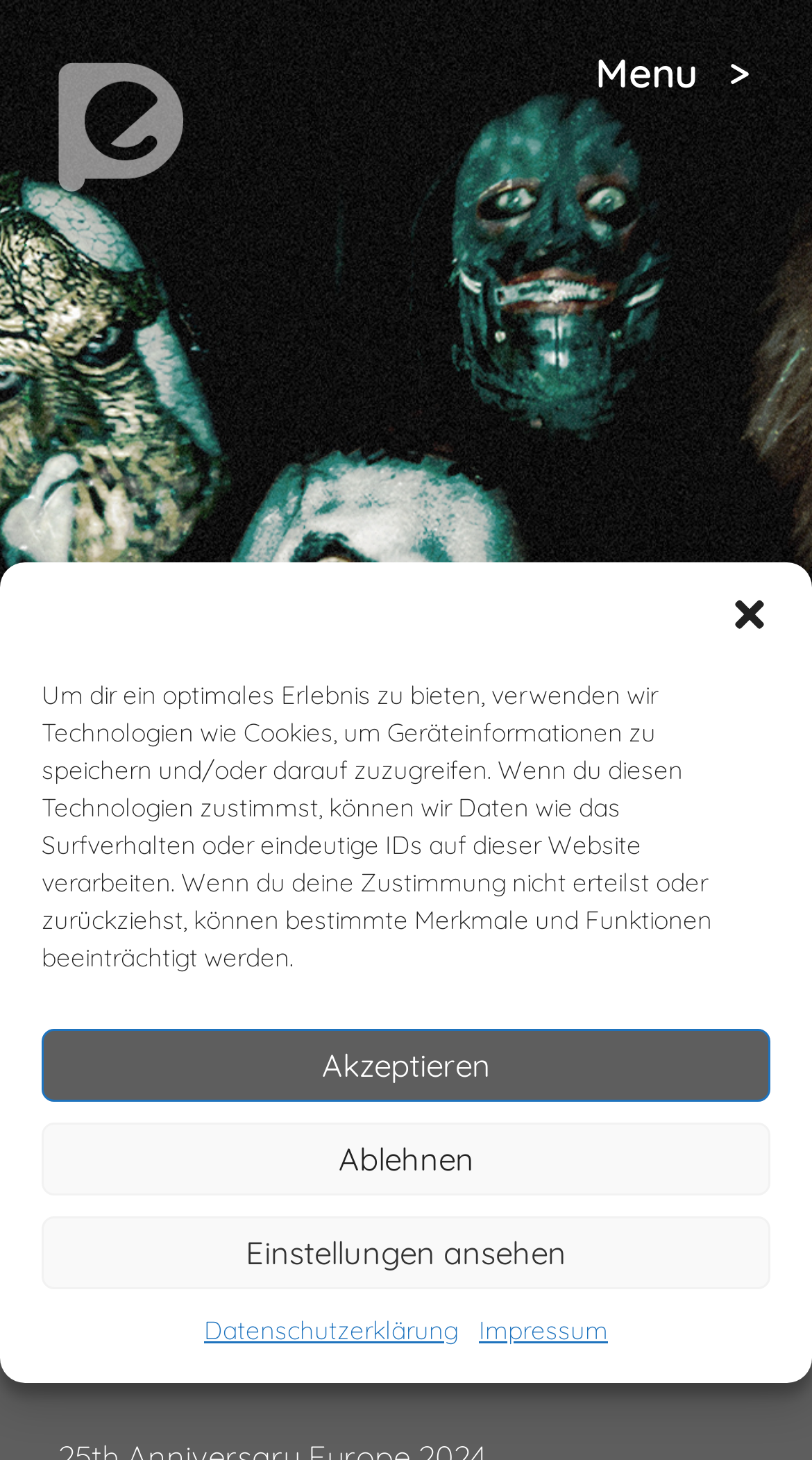Identify the coordinates of the bounding box for the element described below: "Akzeptieren". Return the coordinates as four float numbers between 0 and 1: [left, top, right, bottom].

[0.051, 0.705, 0.949, 0.755]